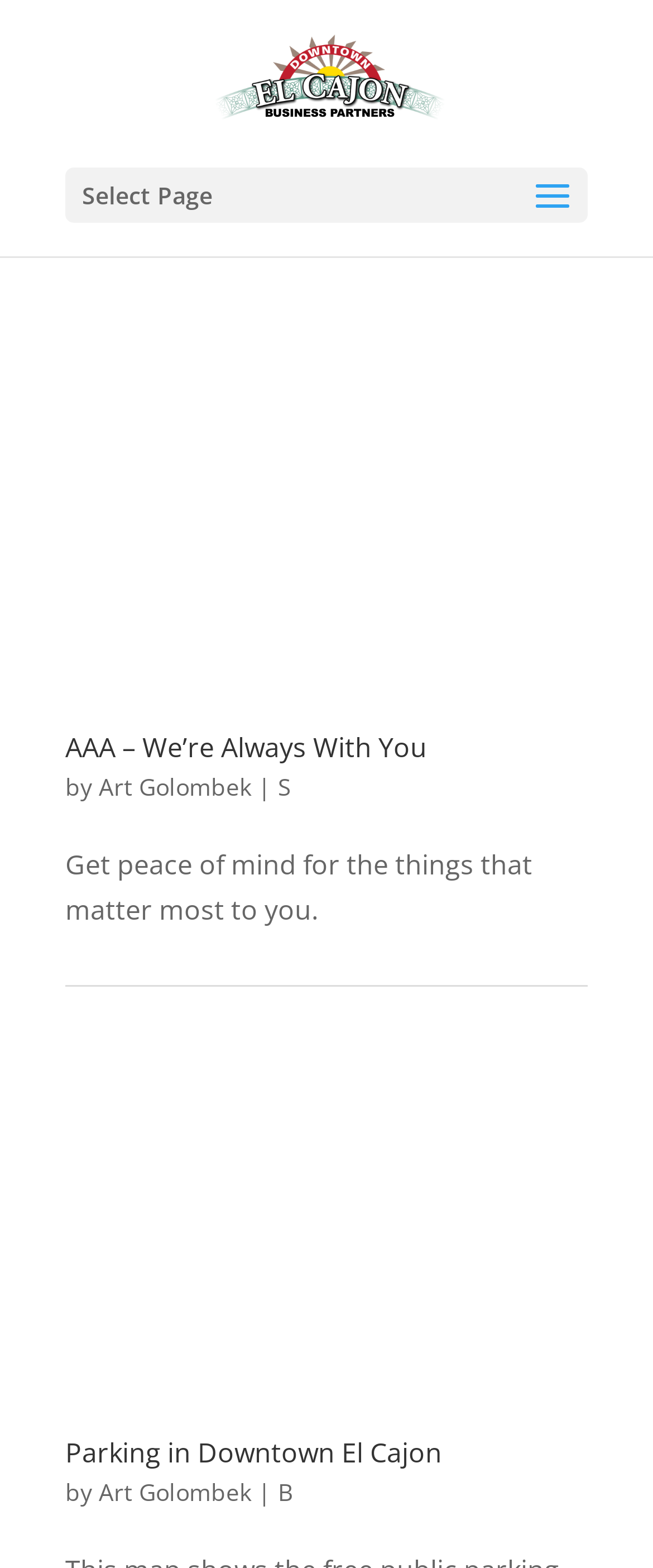What is the text above the first article? Based on the screenshot, please respond with a single word or phrase.

Select Page